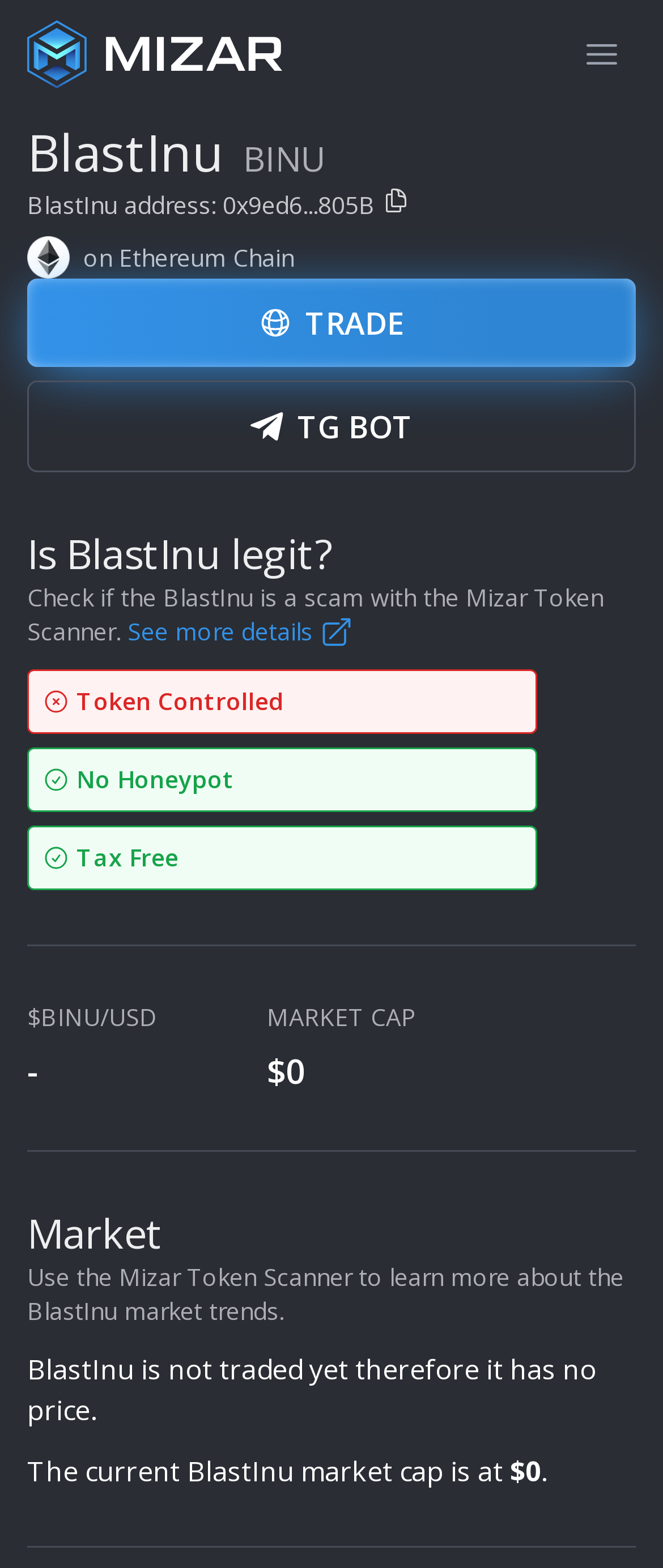Consider the image and give a detailed and elaborate answer to the question: 
What is the market capitalization of BlastInu?

The market capitalization of BlastInu can be found in the section with the heading 'MARKET CAP' where it is stated as '0'.